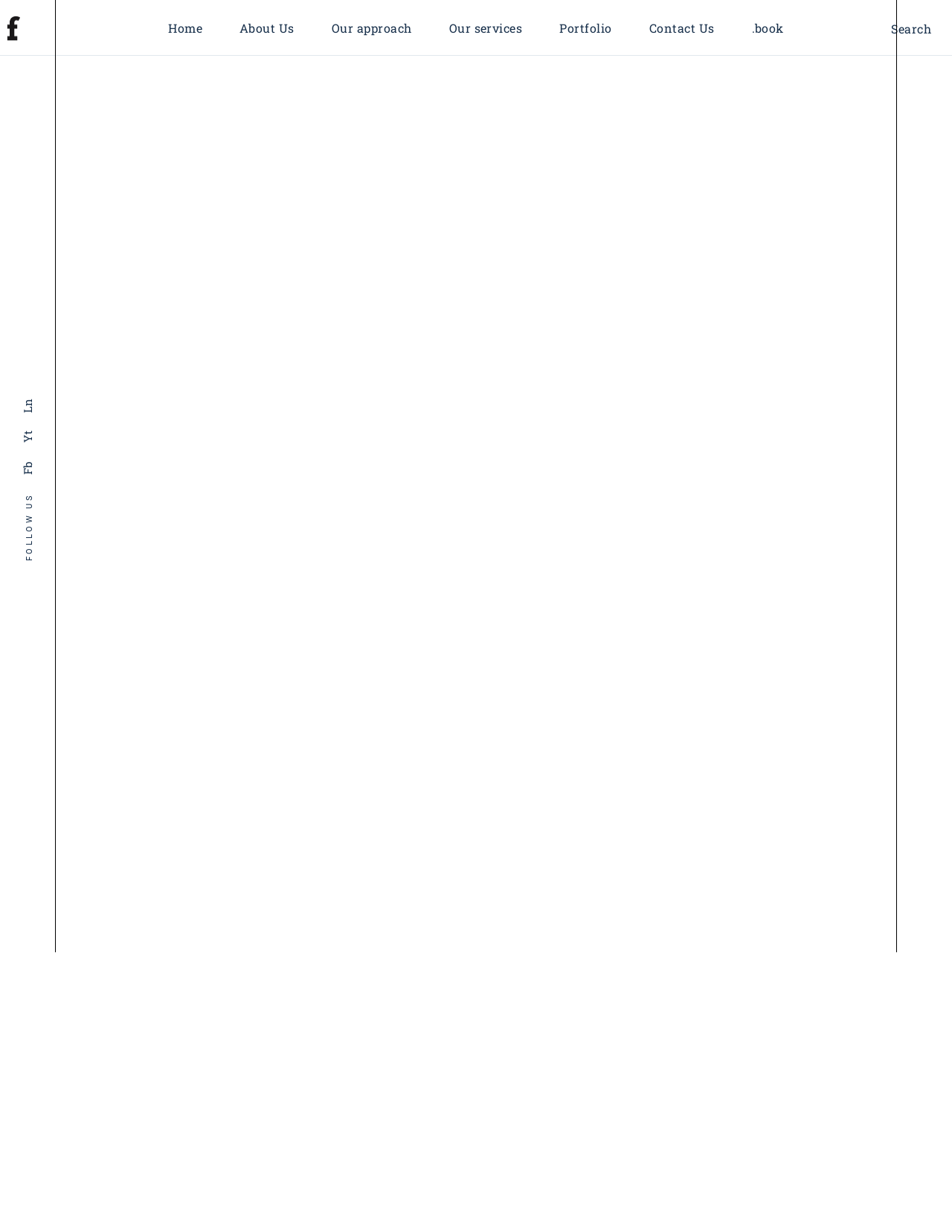Find and specify the bounding box coordinates that correspond to the clickable region for the instruction: "Follow us on Facebook".

[0.014, 0.368, 0.044, 0.391]